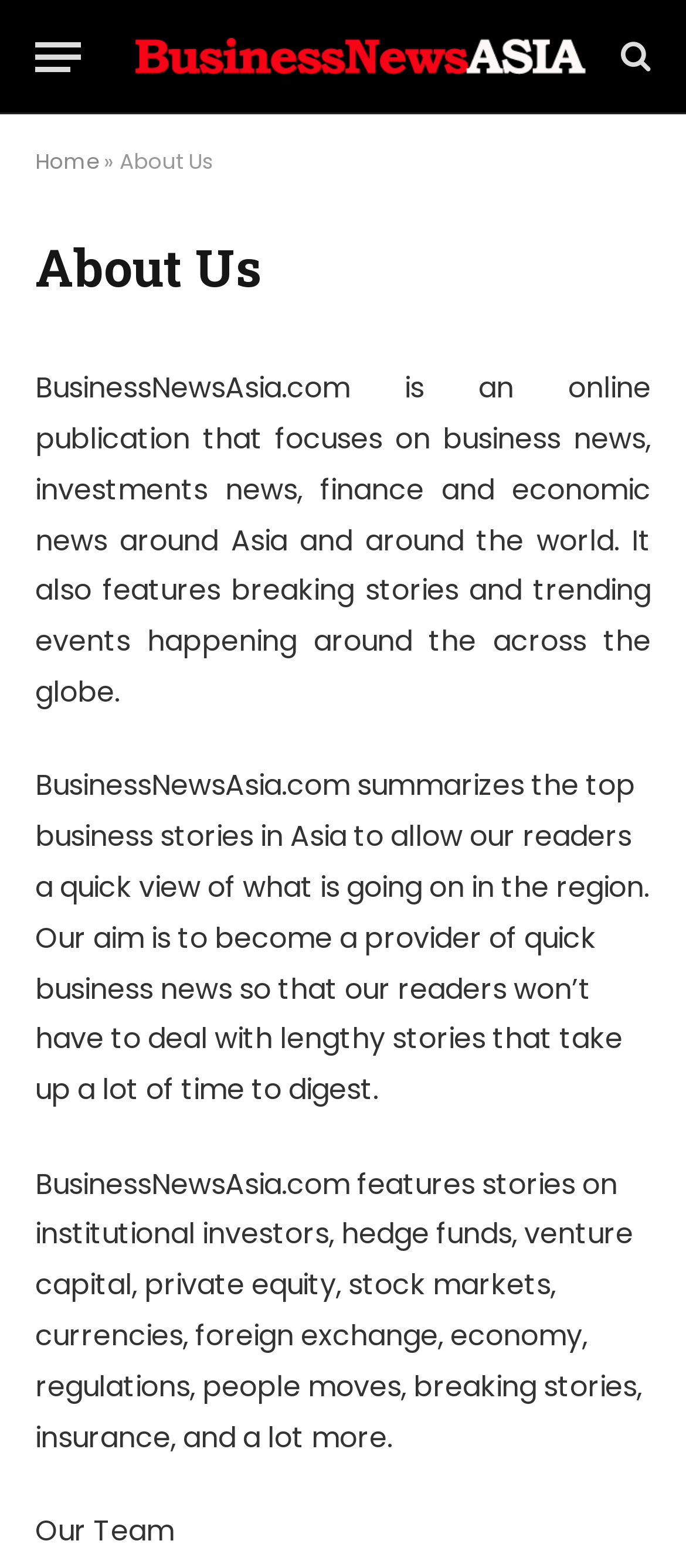What topics are covered by the website?
Answer the question with a thorough and detailed explanation.

I found the answer by reading the static text element that lists the topics covered by the website, which includes institutional investors, hedge funds, venture capital, private equity, stock markets, and more.